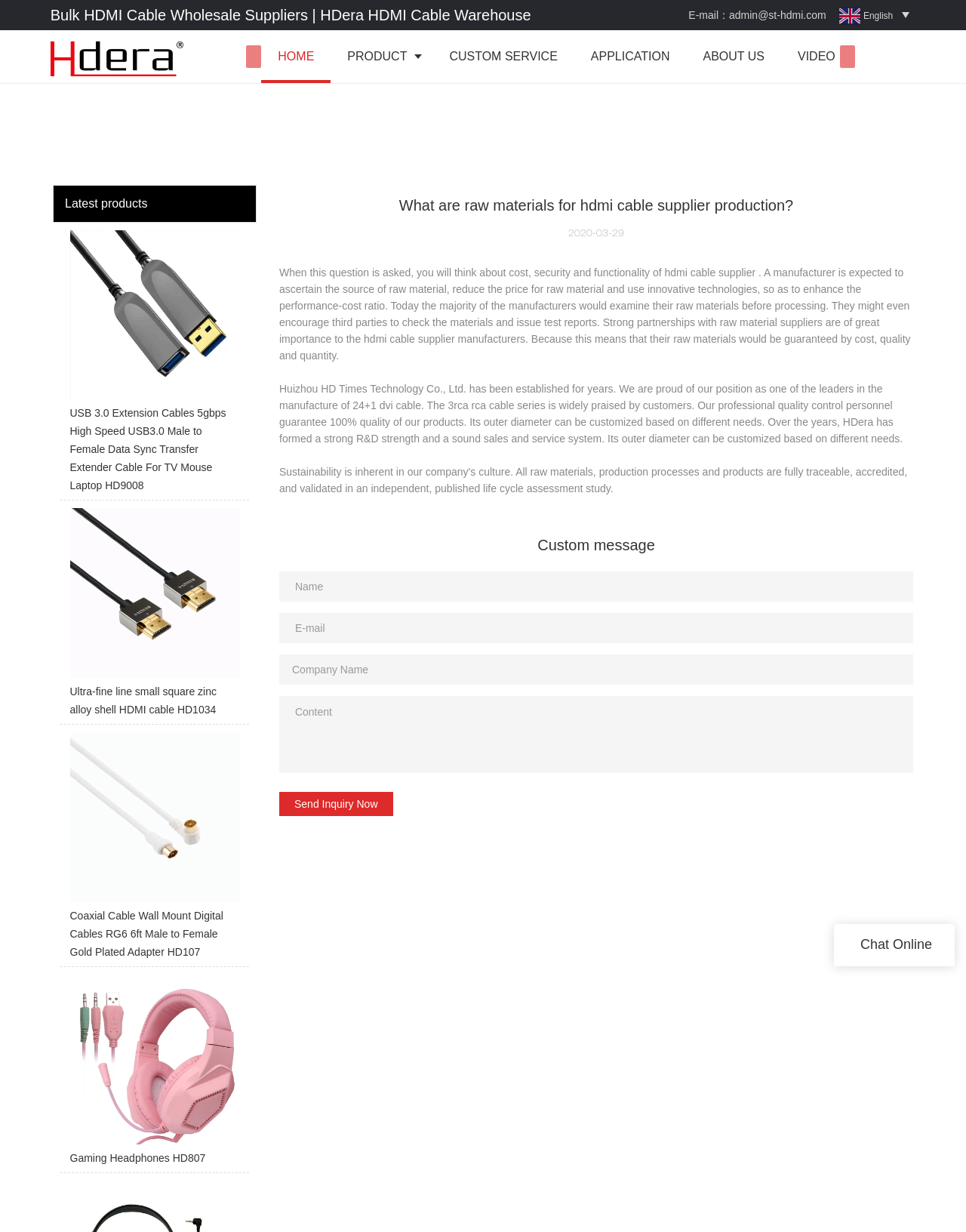What is the importance of strong partnerships with raw material suppliers?
Using the visual information from the image, give a one-word or short-phrase answer.

Guarantee of cost, quality, and quantity